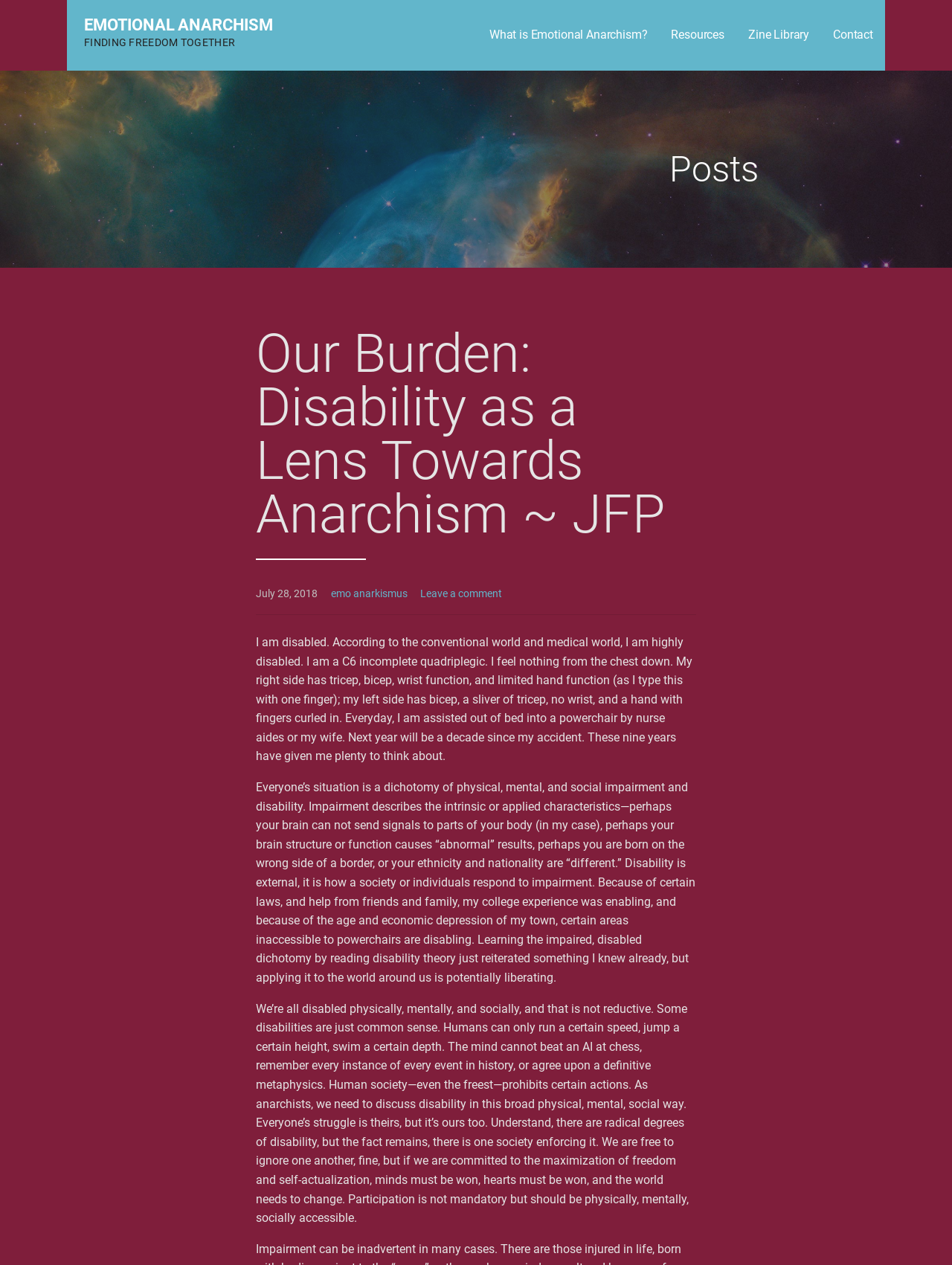Identify the headline of the webpage and generate its text content.

Our Burden: Disability as a Lens Towards Anarchism ~ JFP